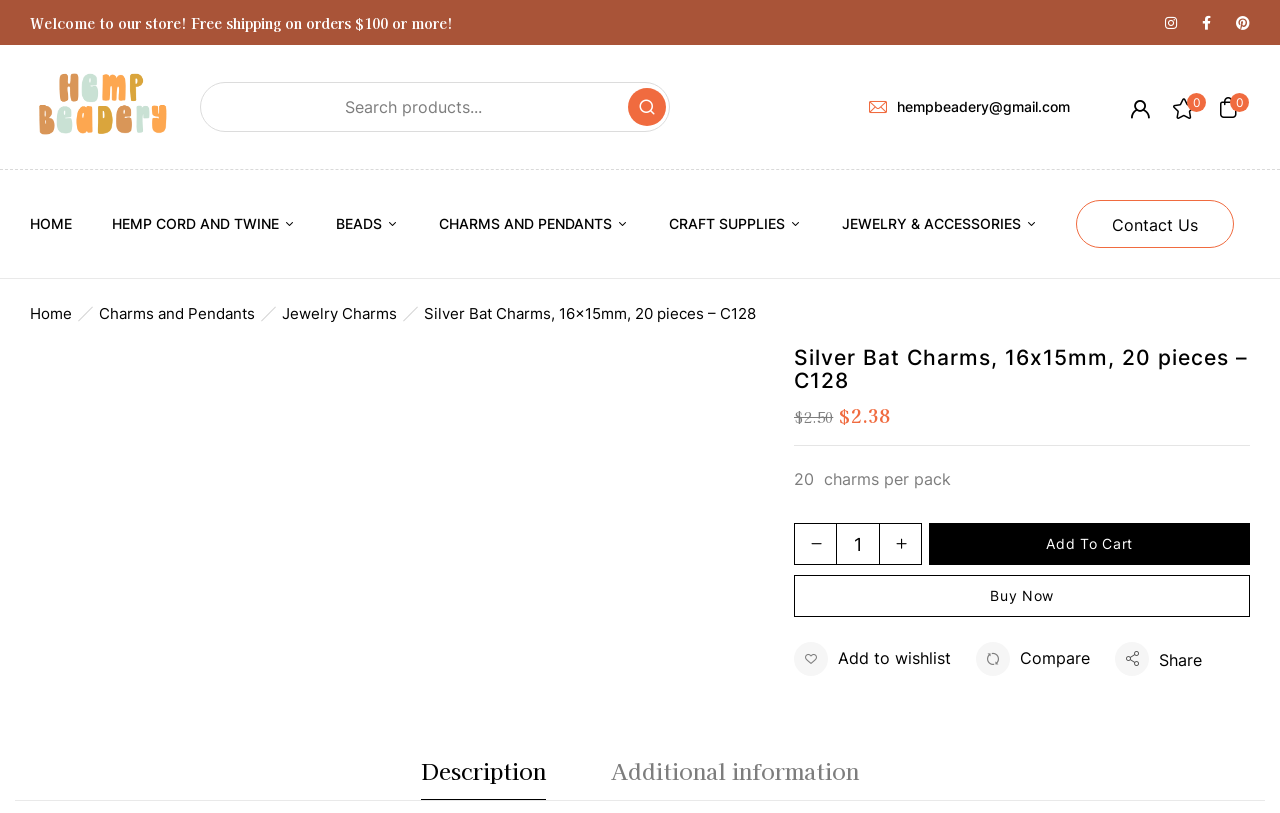Using the information shown in the image, answer the question with as much detail as possible: How many charms are in a pack?

The number of charms in a pack can be found in the product description section, where it is listed as '20 charms per pack'.